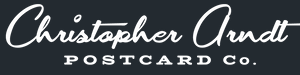What is the background color of the logo?
Based on the screenshot, answer the question with a single word or phrase.

Dark